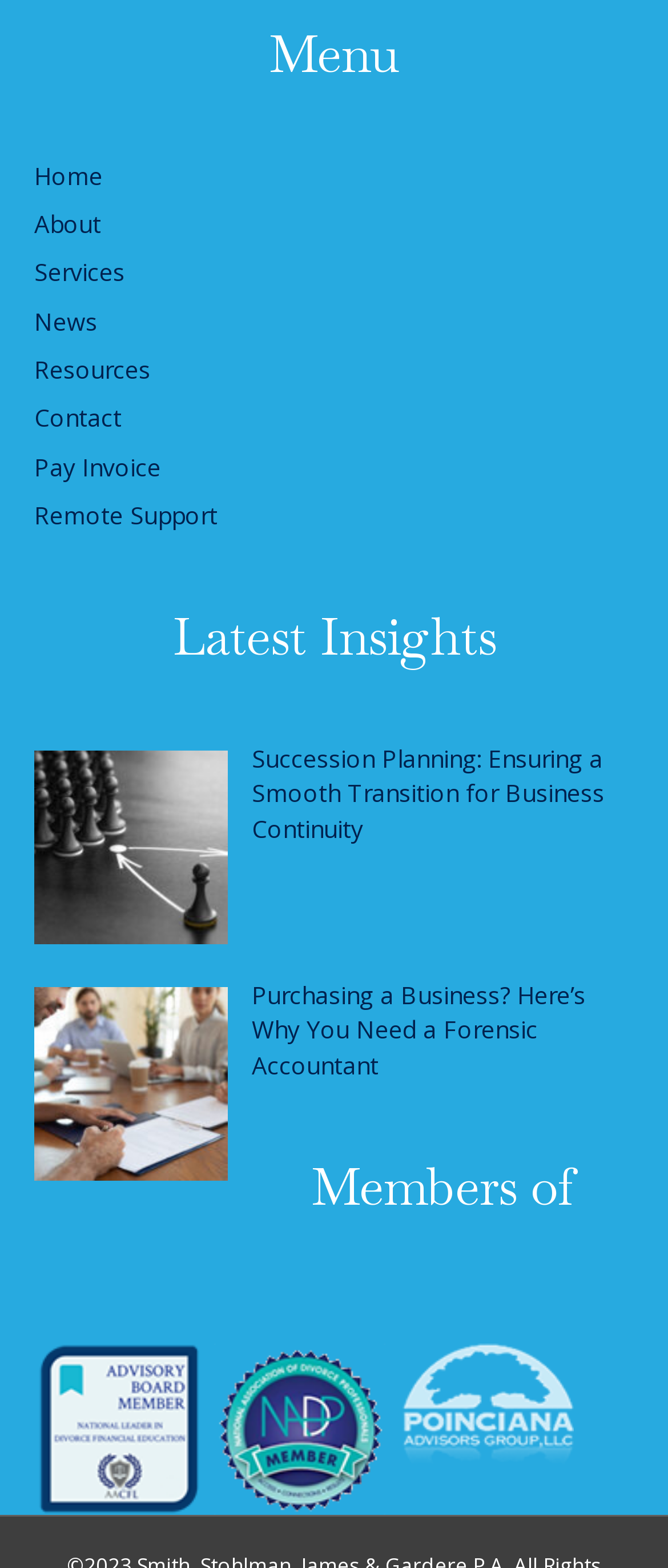Review the image closely and give a comprehensive answer to the question: How many news articles are displayed?

There are two news articles displayed on the webpage, which can be found under the 'Latest Insights' heading. The articles are 'Succession Planning: Ensuring a Smooth Transition for Business Continuity' and 'Purchasing a Business? Here’s Why You Need a Forensic Accountant'.